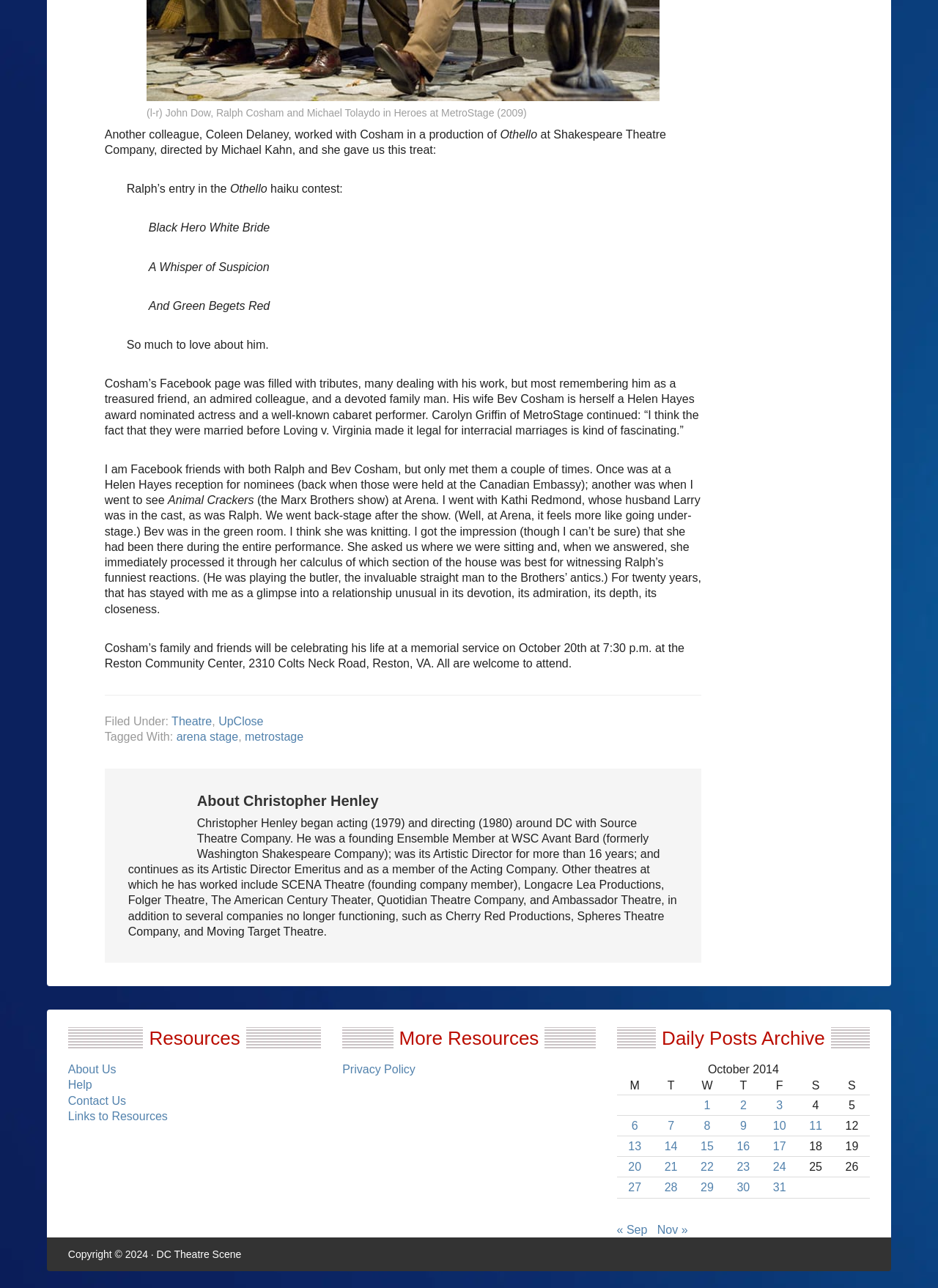Provide the bounding box coordinates of the area you need to click to execute the following instruction: "view the memorial service details".

[0.112, 0.498, 0.73, 0.52]